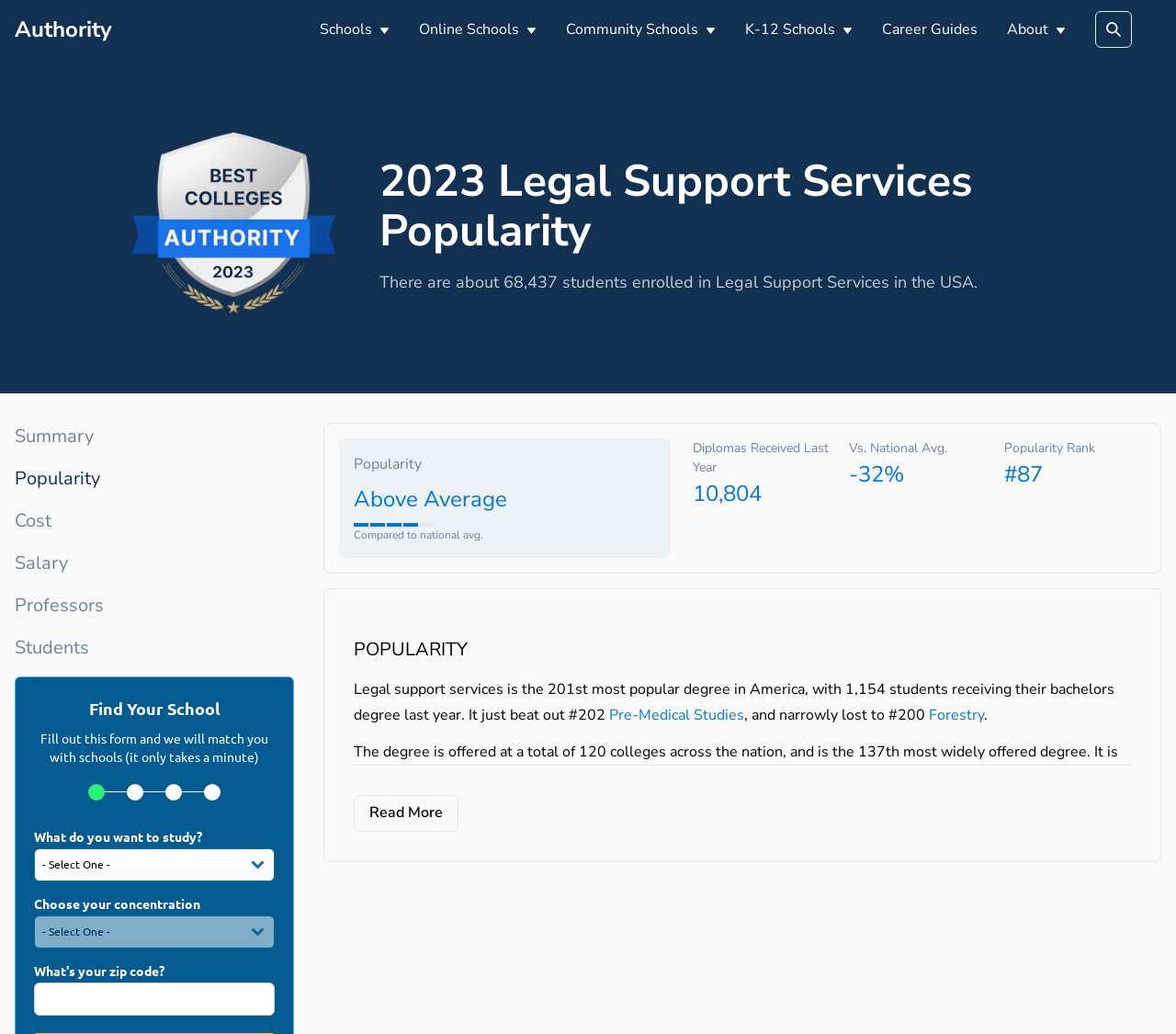Could you determine the bounding box coordinates of the clickable element to complete the instruction: "Click the Schools button"? Provide the coordinates as four float numbers between 0 and 1, i.e., [left, top, right, bottom].

[0.272, 0.018, 0.331, 0.039]